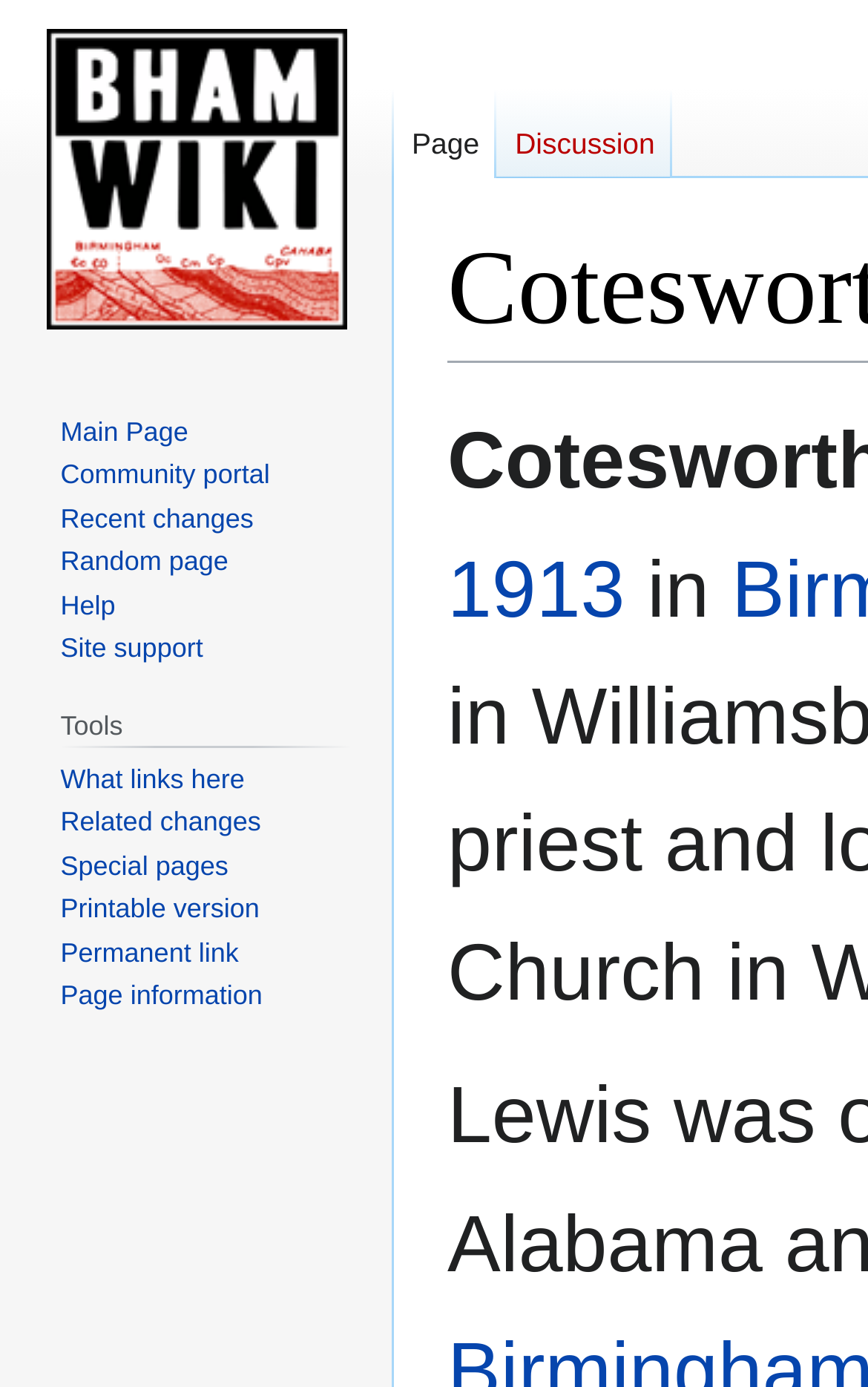Identify the bounding box coordinates of the HTML element based on this description: "title="Visit the main page"".

[0.021, 0.0, 0.431, 0.257]